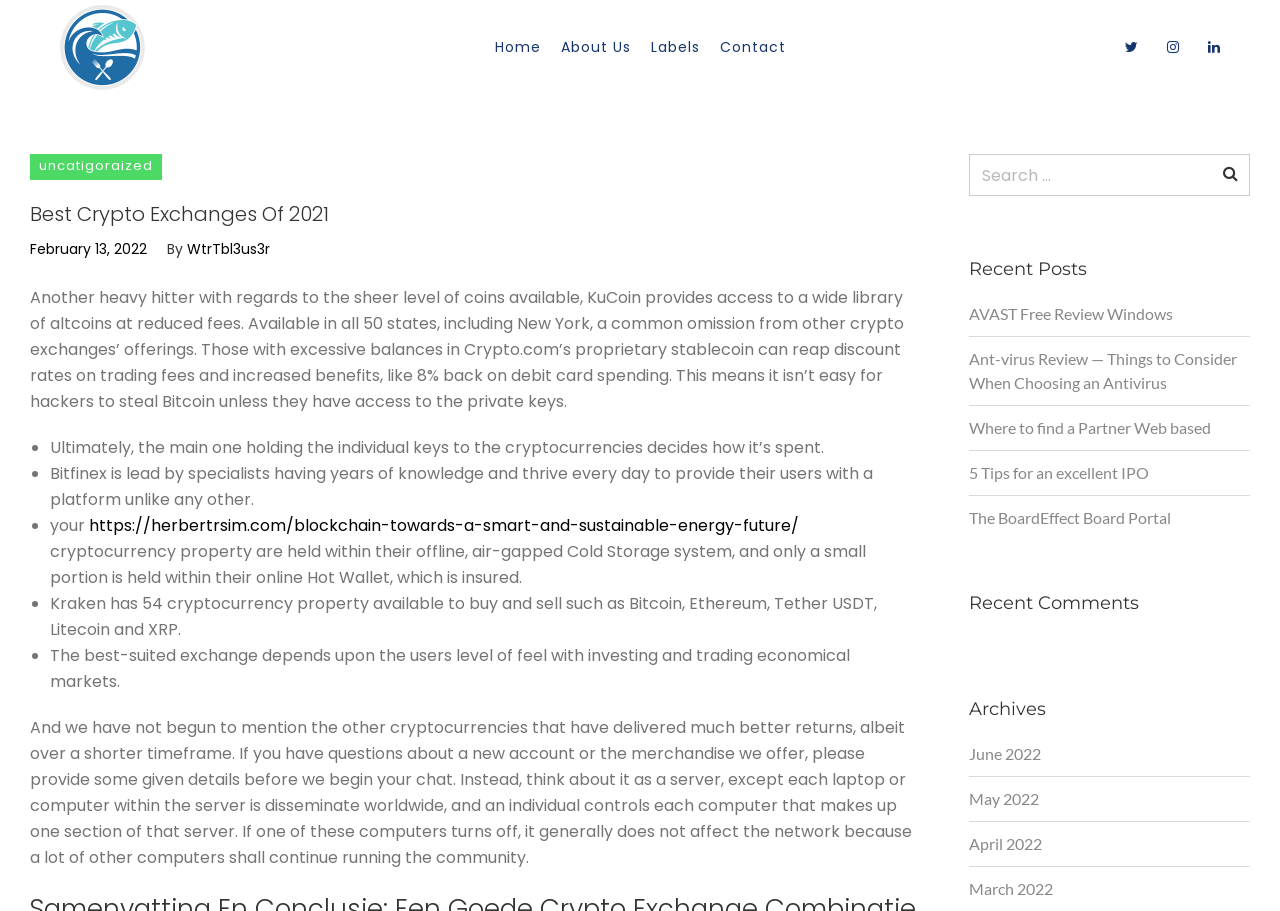Provide a short, one-word or phrase answer to the question below:
What is the date of the latest article?

February 13, 2022